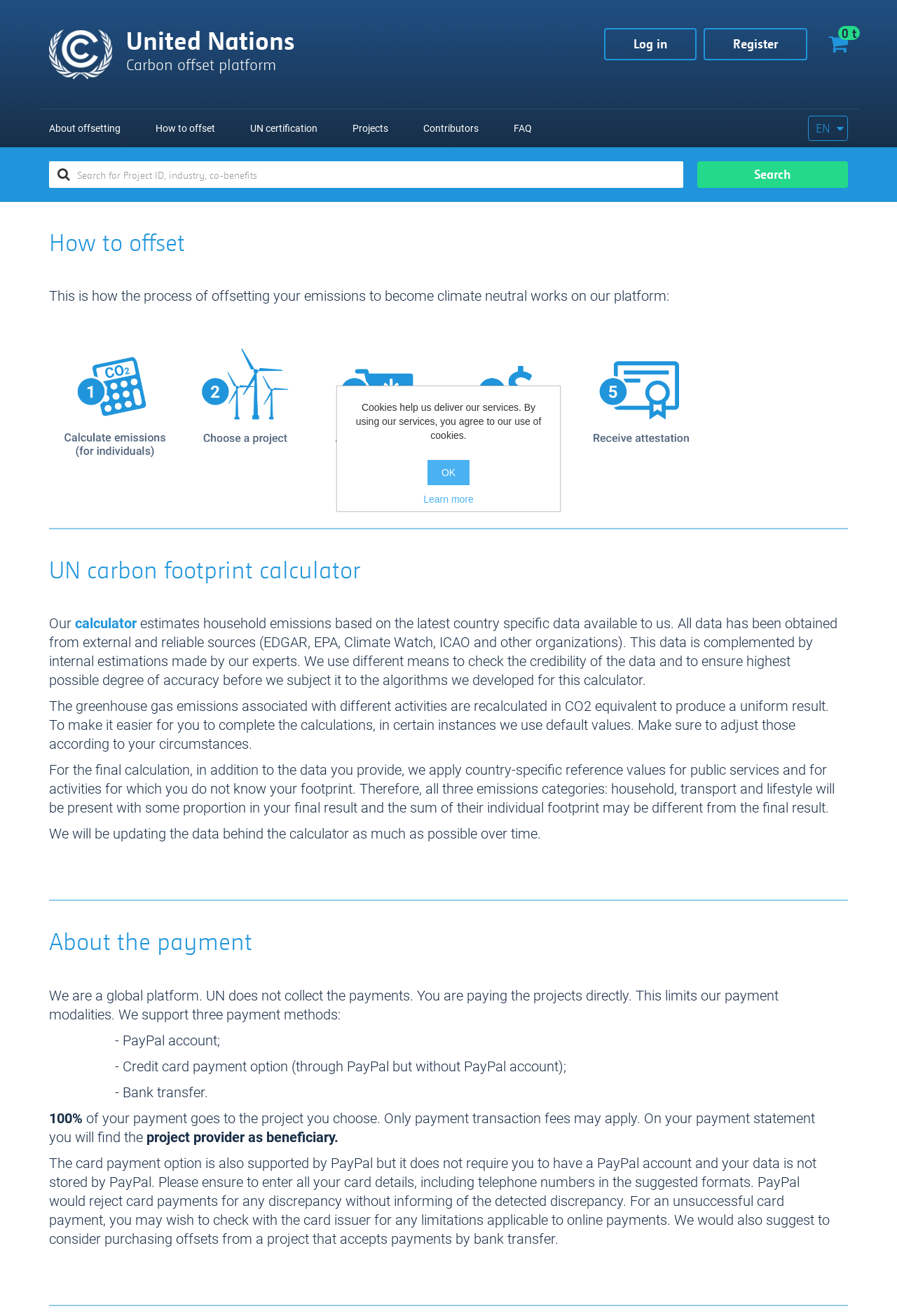Identify the bounding box coordinates of the part that should be clicked to carry out this instruction: "Log in to the platform".

[0.673, 0.021, 0.777, 0.046]